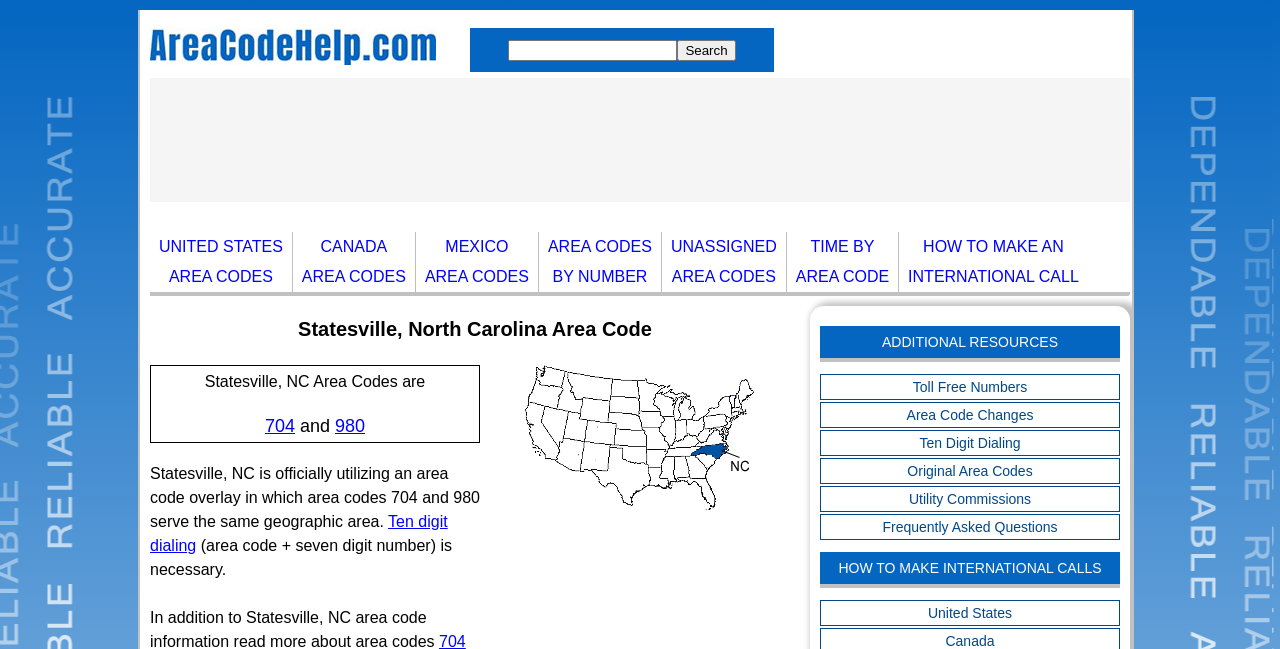Please identify the bounding box coordinates of the element on the webpage that should be clicked to follow this instruction: "View United States area codes". The bounding box coordinates should be given as four float numbers between 0 and 1, formatted as [left, top, right, bottom].

[0.124, 0.357, 0.221, 0.45]